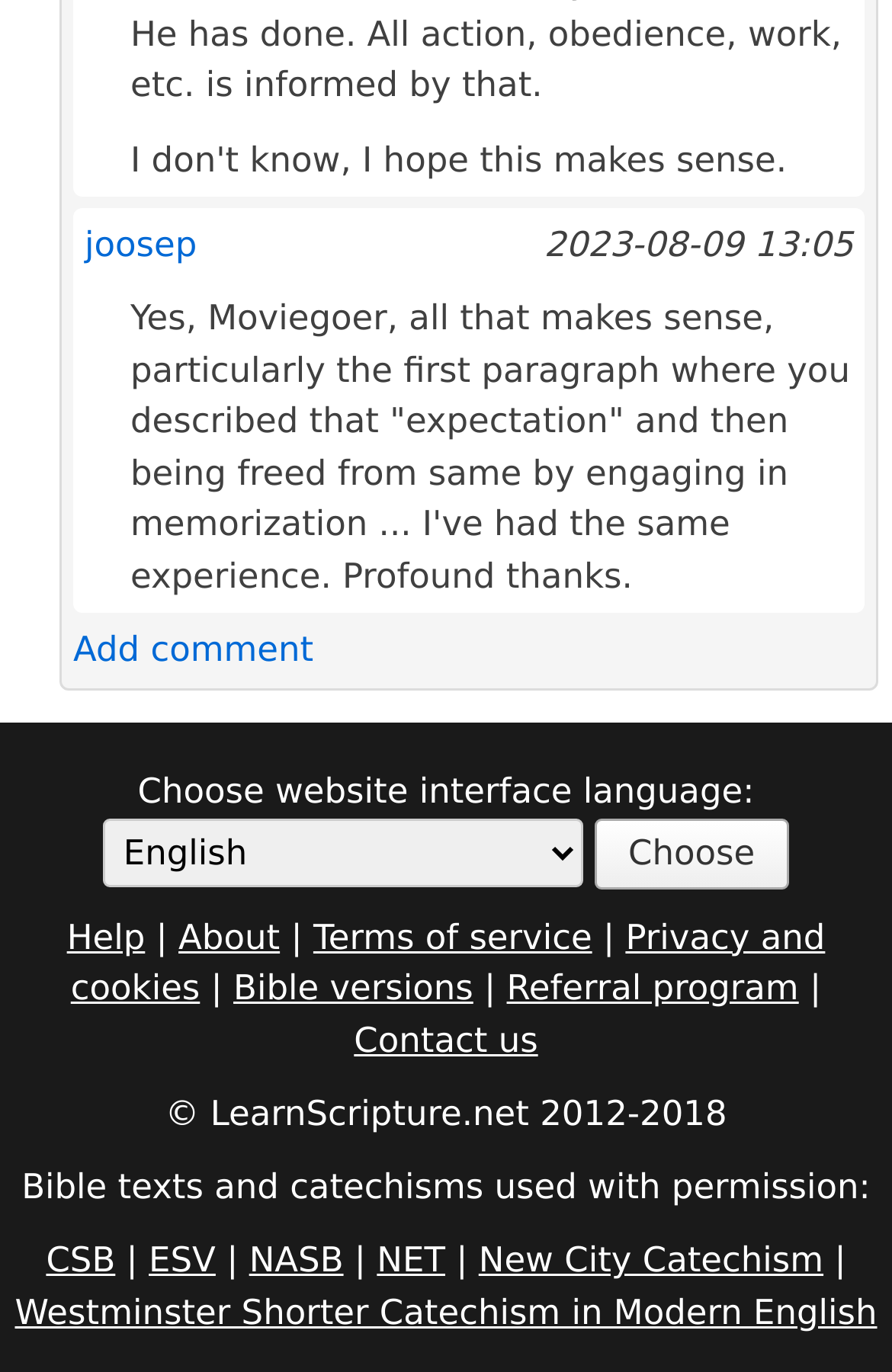Please find the bounding box coordinates (top-left x, top-left y, bottom-right x, bottom-right y) in the screenshot for the UI element described as follows: ESV

[0.167, 0.904, 0.242, 0.934]